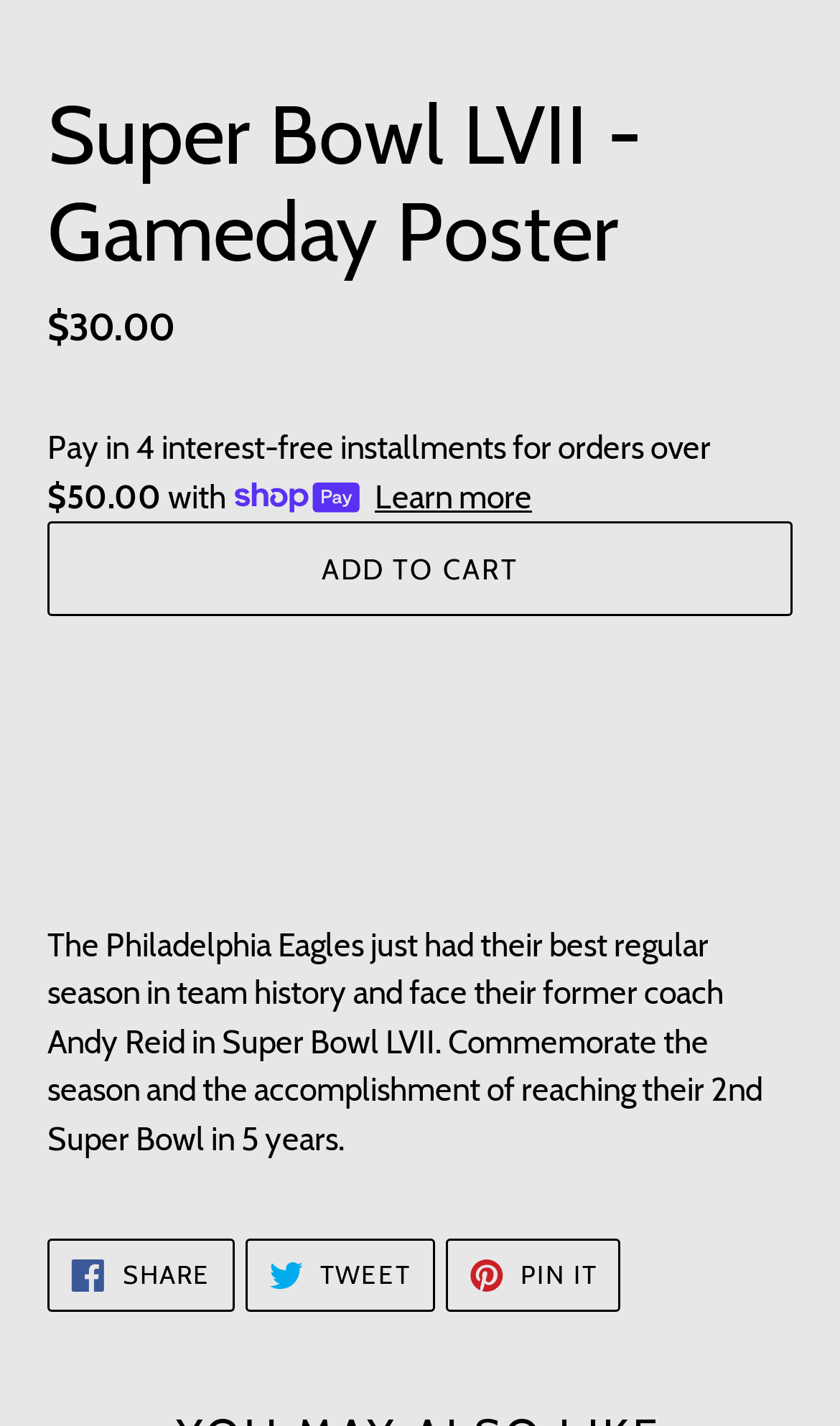What is the coach that the Philadelphia Eagles will face in Super Bowl LVII?
Your answer should be a single word or phrase derived from the screenshot.

Andy Reid